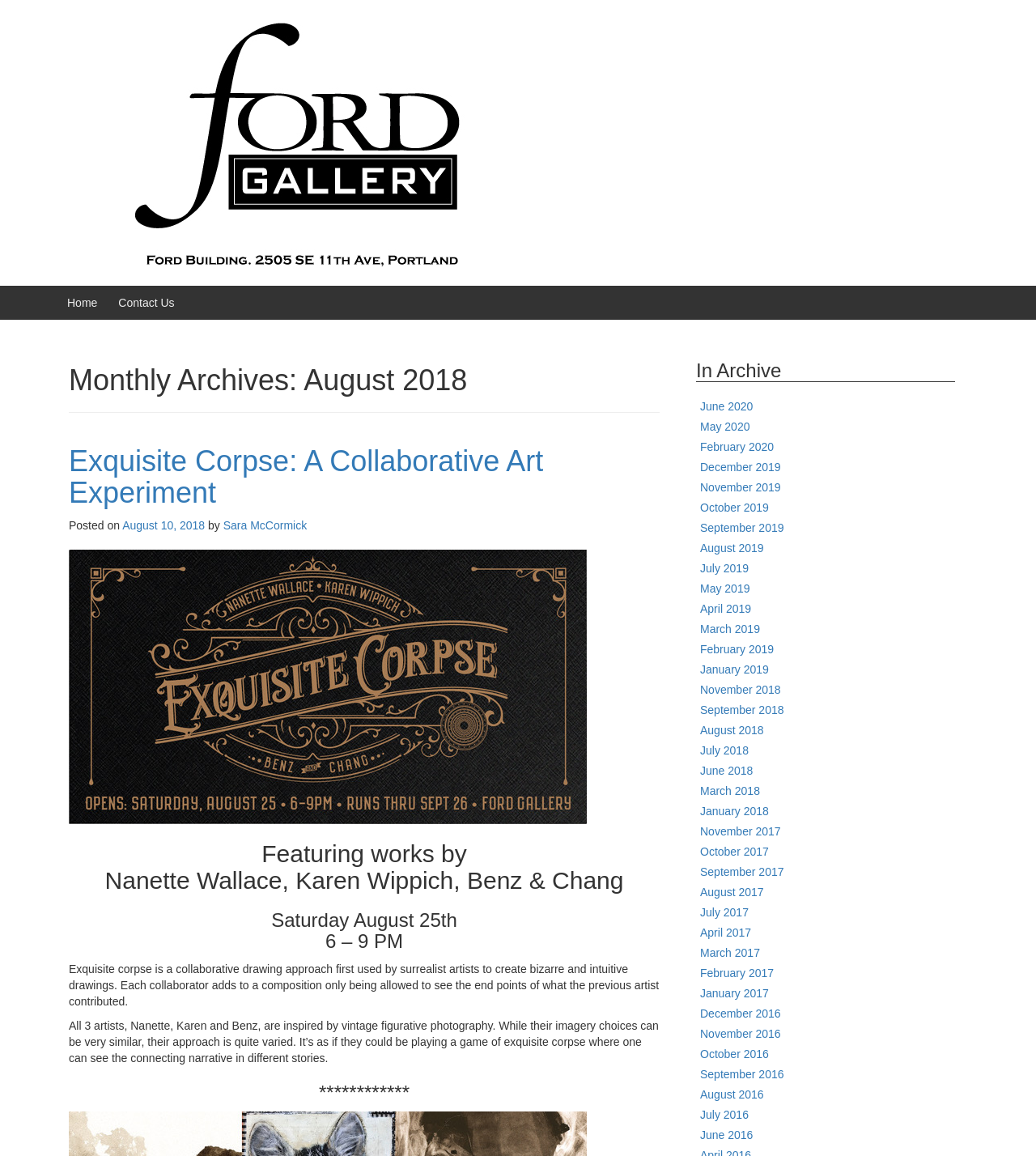Please identify the bounding box coordinates of the element I need to click to follow this instruction: "Explore the 'Contact Us' page".

[0.114, 0.256, 0.168, 0.268]